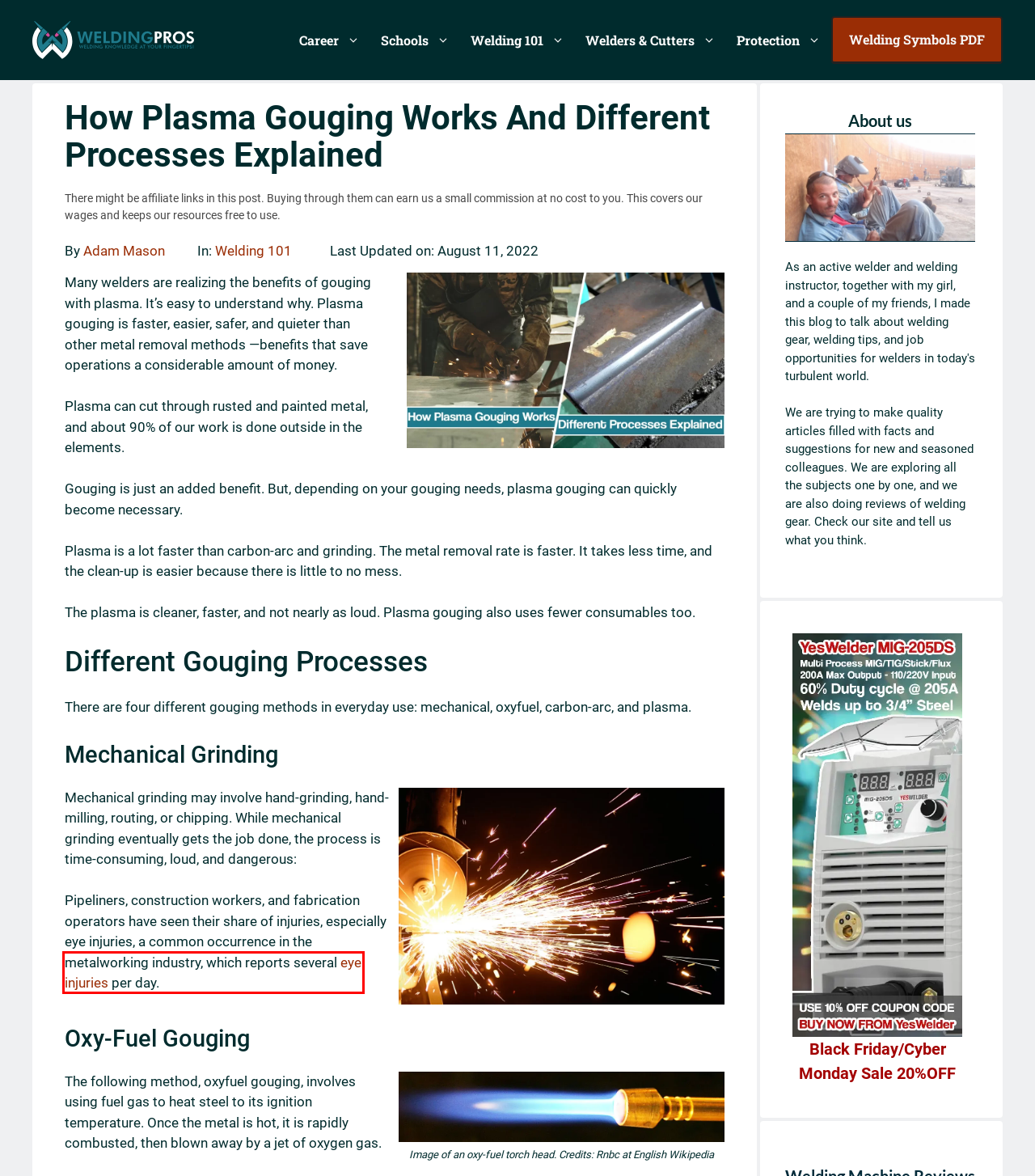You are given a screenshot of a webpage with a red rectangle bounding box around an element. Choose the best webpage description that matches the page after clicking the element in the bounding box. Here are the candidates:
A. MIG/Stick/TIG Multi-Process Welder MIG-205DS-B | YesWelder
B. WeldingPros | One Stop For Welding Professionals & Hobbyists
C. Best Welding Schools in USA - College and Trade Degree 2024
D. Preventing Eye Injuries When Welding
E. Welding Career - Jobs, Schools and How To Rise In The Trade
F. Adam Mason, Author at WeldingPros - Welding Career Guide, How To and Gear Reviews
G. Welding 101 - Processes, Weld Types And How To's Explained
H. Welder's Protection - Welding Helmet And Other PPE Reviews

D